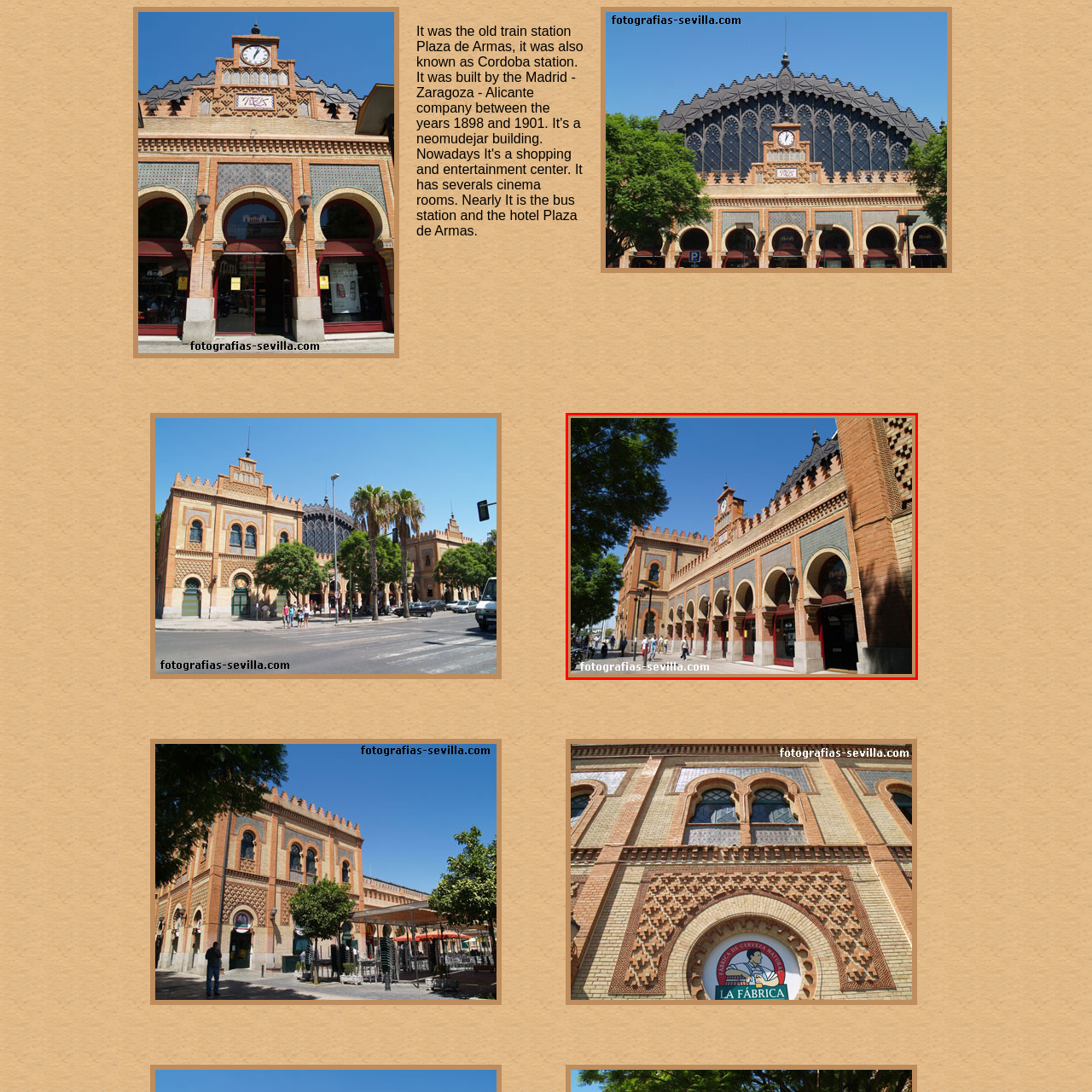Pay attention to the section outlined in red, What is the architectural feature on top of the building? 
Reply with a single word or phrase.

Clock tower